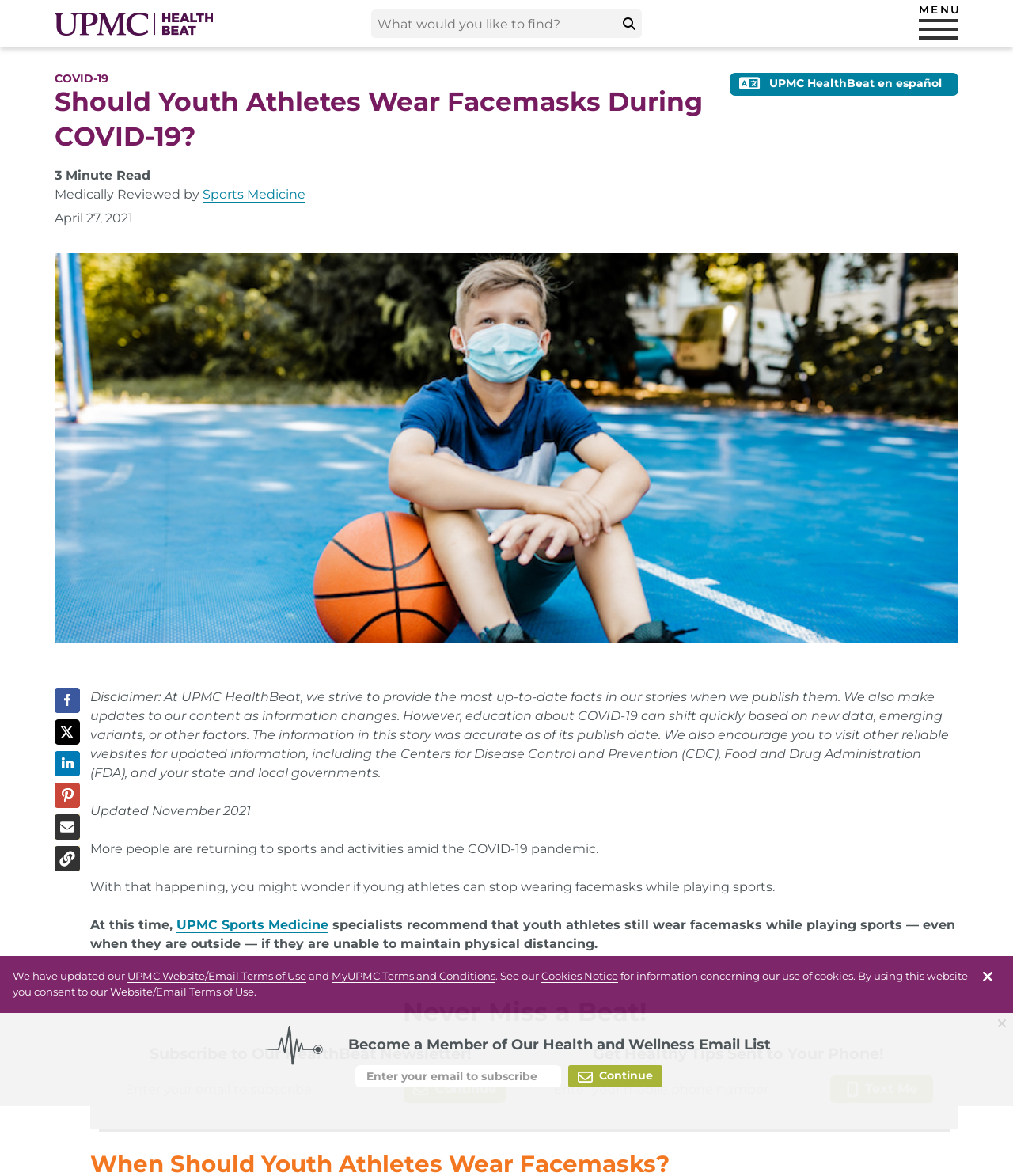Pinpoint the bounding box coordinates of the element that must be clicked to accomplish the following instruction: "Subscribe to Our HealthBeat Newsletter". The coordinates should be in the format of four float numbers between 0 and 1, i.e., [left, top, right, bottom].

[0.114, 0.883, 0.921, 0.938]